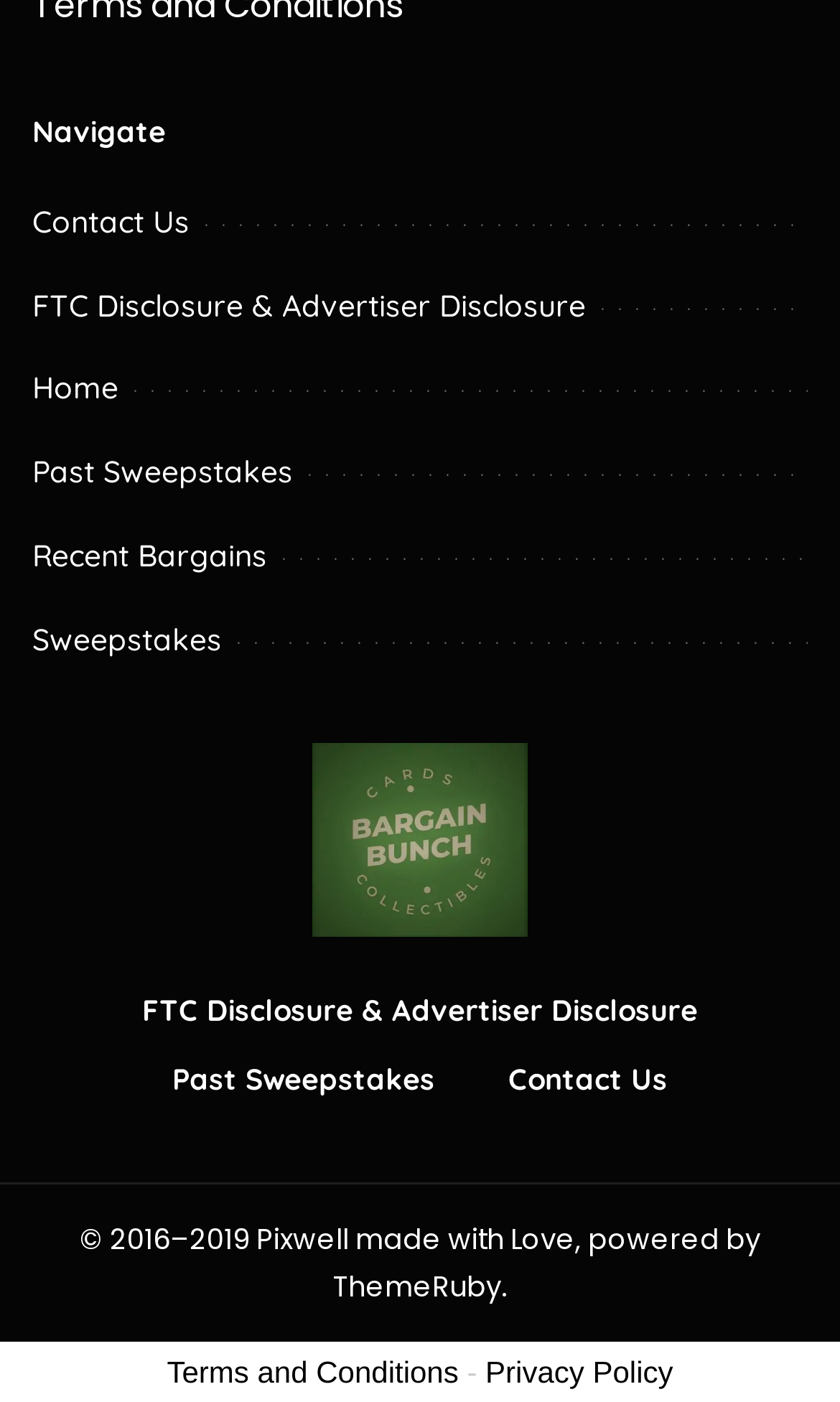Please respond in a single word or phrase: 
What is the copyright year range of the website?

2016-2019